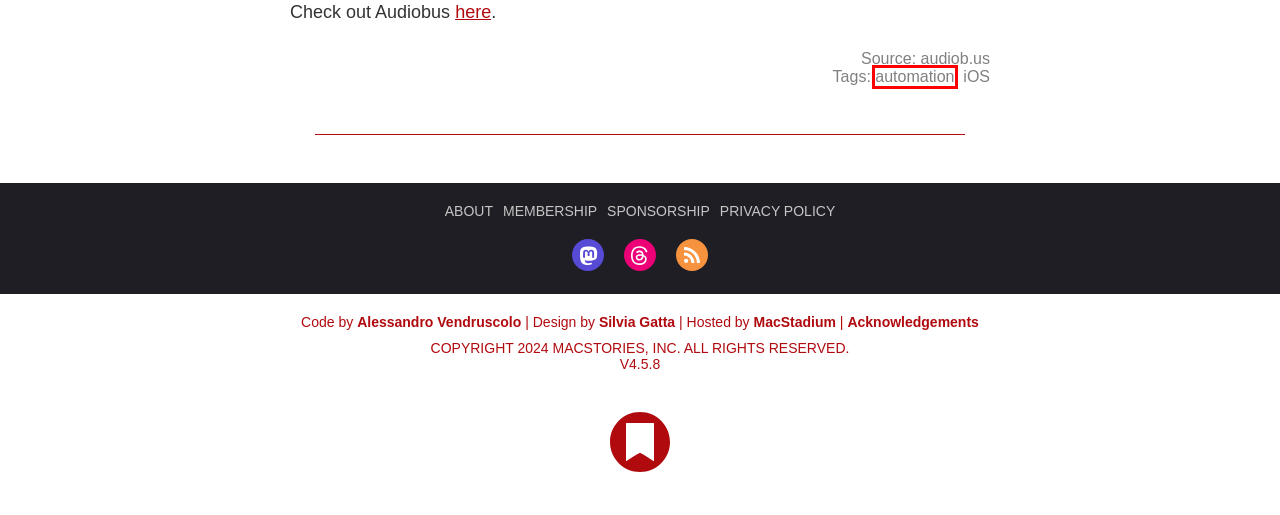You see a screenshot of a webpage with a red bounding box surrounding an element. Pick the webpage description that most accurately represents the new webpage after interacting with the element in the red bounding box. The options are:
A. iOS - MacStories
B. Advertise - MacStories
C. macOS Sequoia: The MacStories Overview - MacStories
D. stories - MacStories
E. Acknowledgements - MacStories
F. automation - MacStories
G. Our Setups - MacStories
H. Privacy Policy - MacStories

F